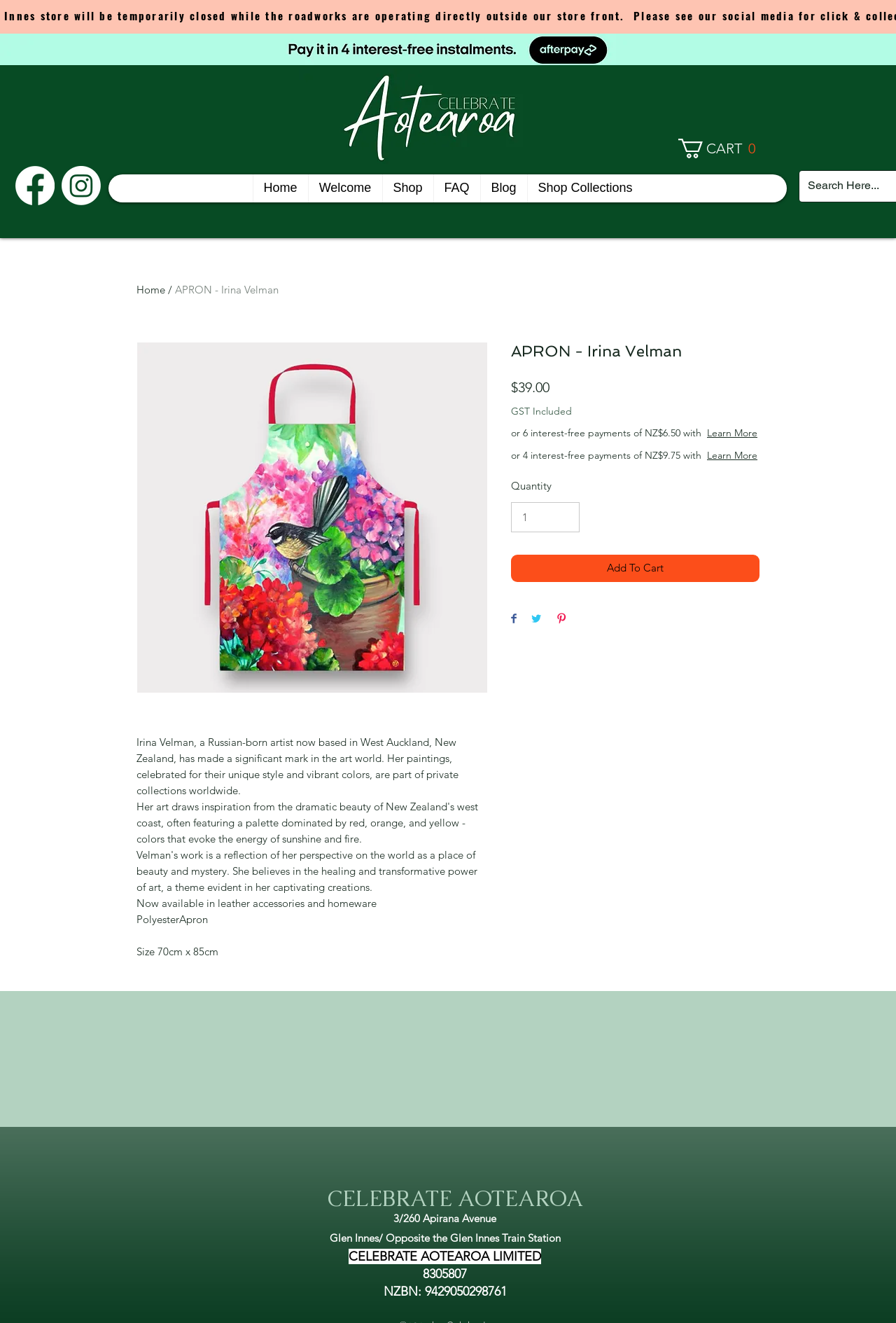Determine the bounding box coordinates of the section I need to click to execute the following instruction: "View the 'Shop' page". Provide the coordinates as four float numbers between 0 and 1, i.e., [left, top, right, bottom].

[0.426, 0.132, 0.483, 0.153]